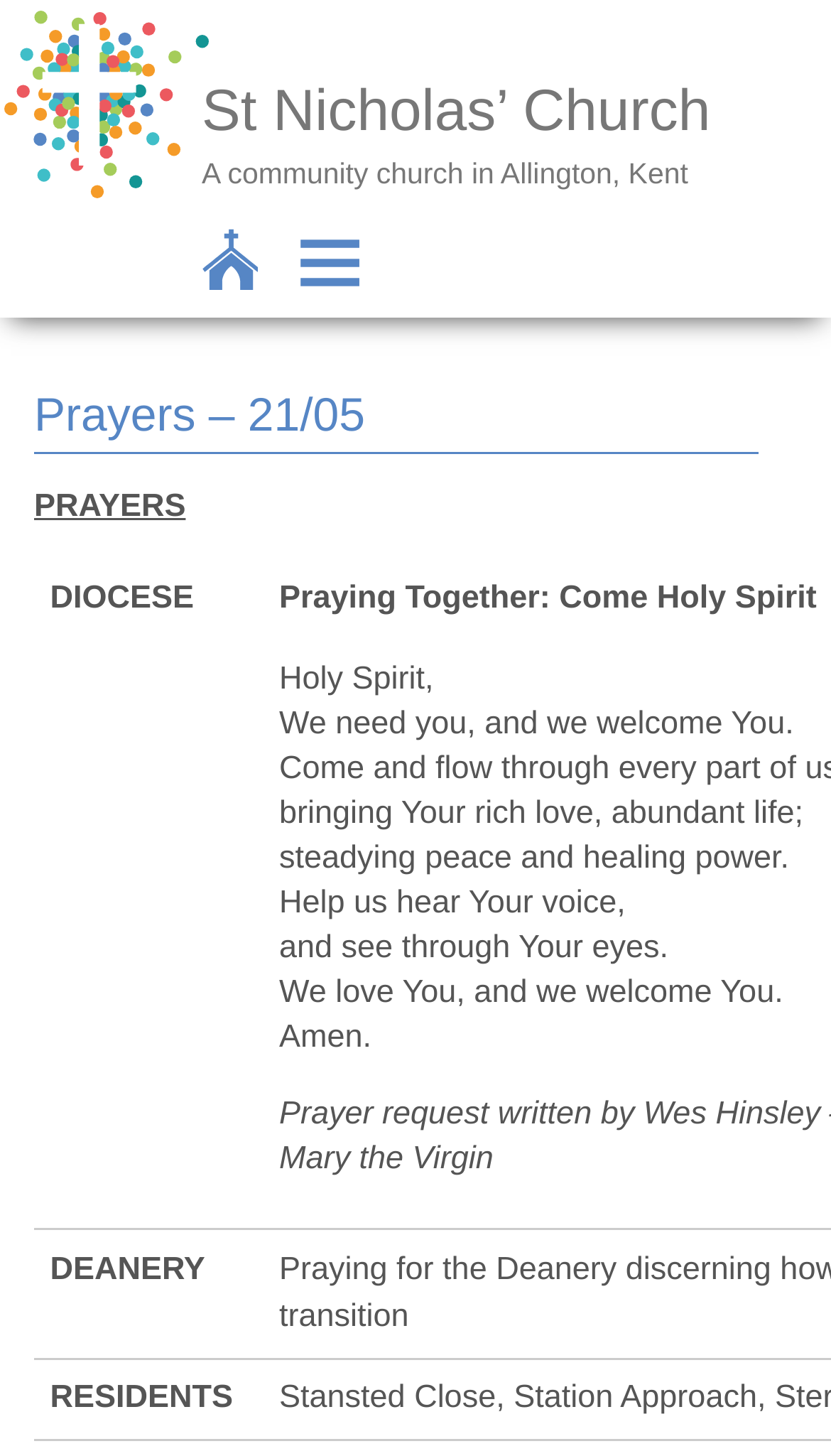What is the topic of the prayers on 21/05?
Please give a detailed and elaborate explanation in response to the question.

The webpage does not explicitly state the topic of the prayers on 21/05, but it provides a series of prayers or sentences that seem to be related to seeking guidance, peace, and healing power from a higher power.